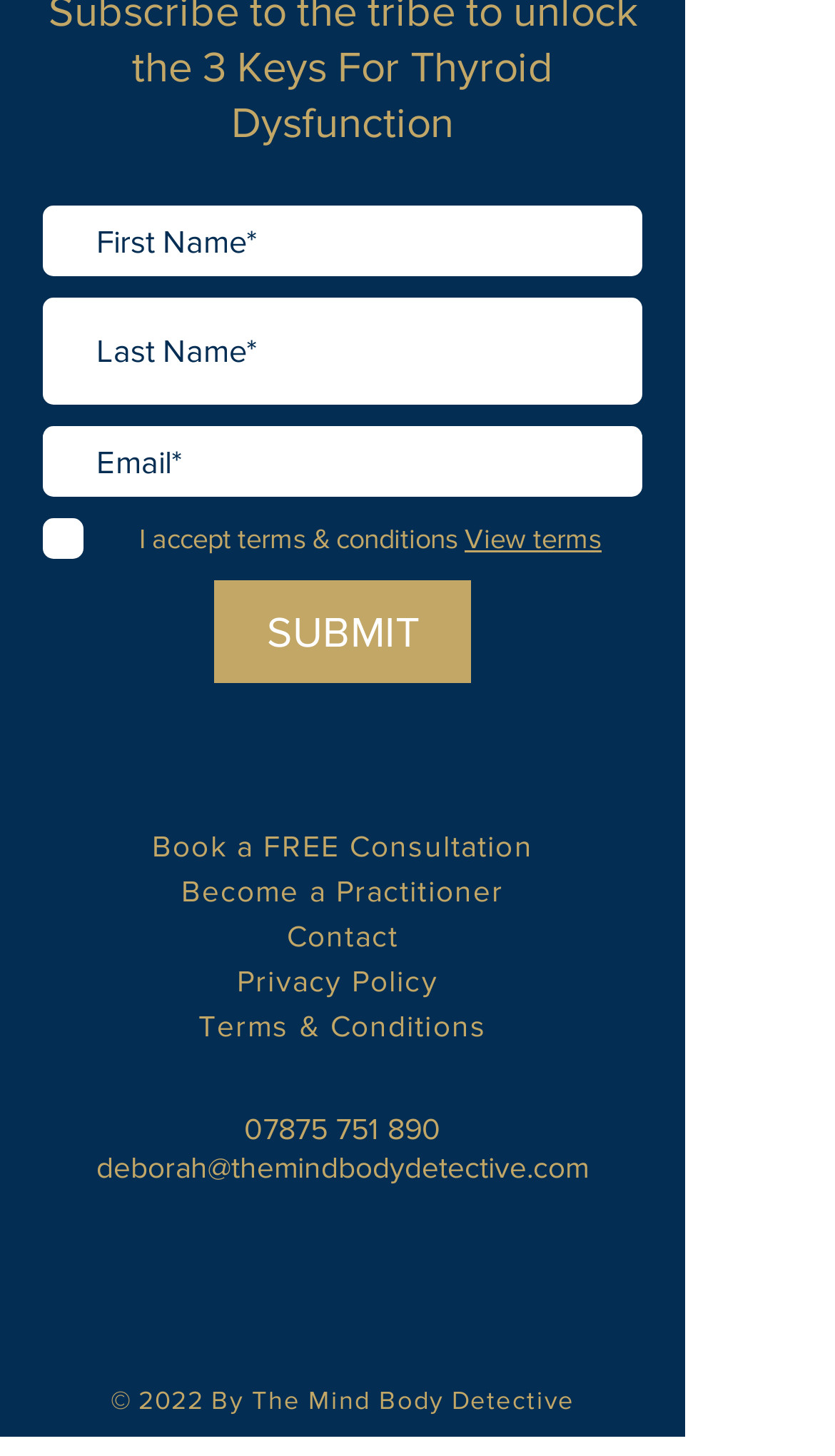Use a single word or phrase to respond to the question:
How many social media links are there in the social bar?

2